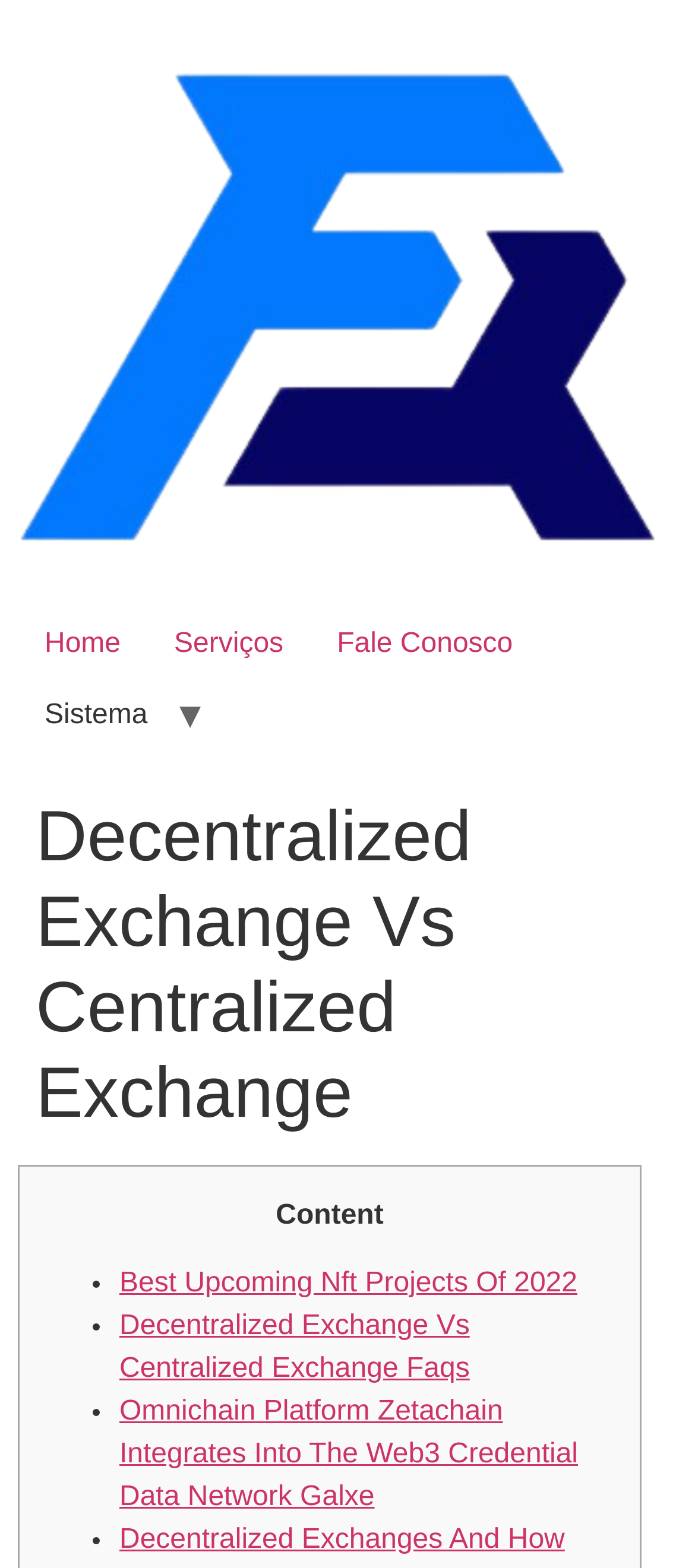Extract the primary heading text from the webpage.

Decentralized Exchange Vs Centralized Exchange